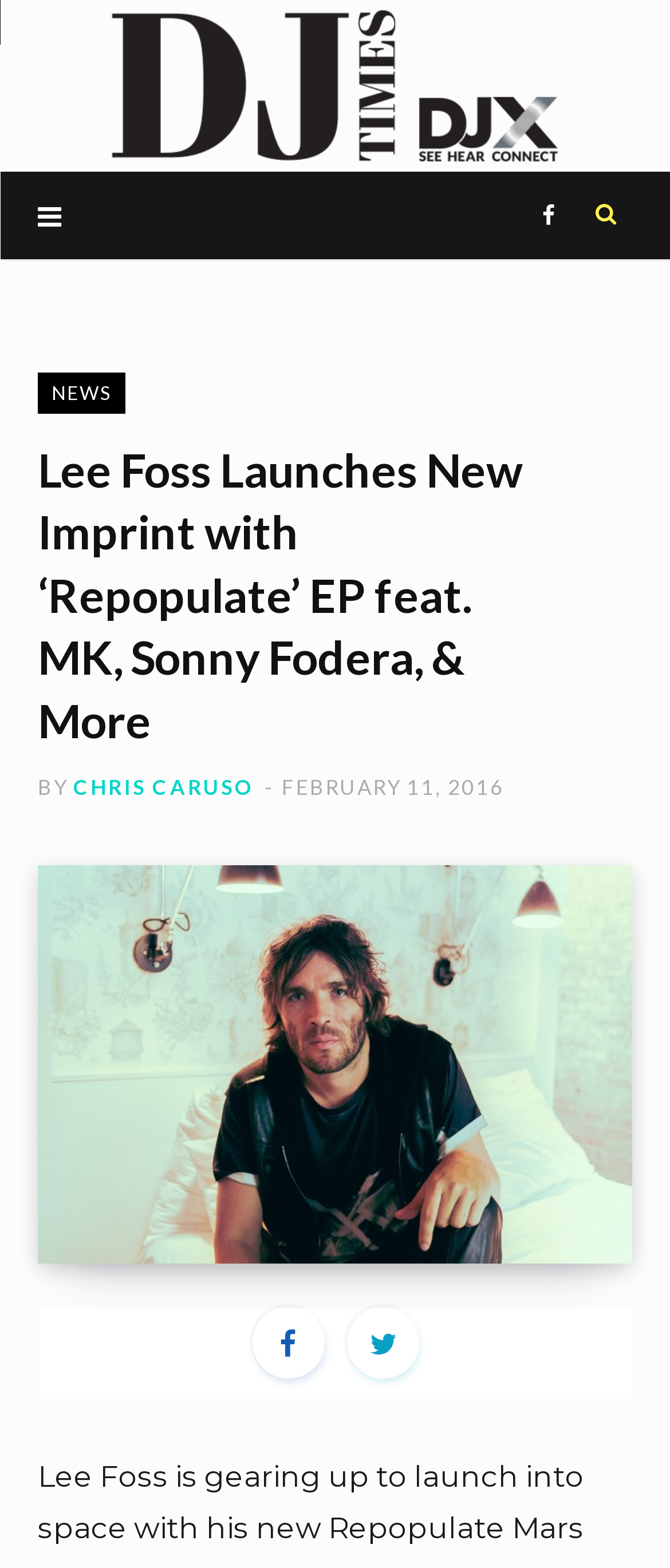Calculate the bounding box coordinates of the UI element given the description: "Chris Caruso".

[0.109, 0.494, 0.38, 0.51]